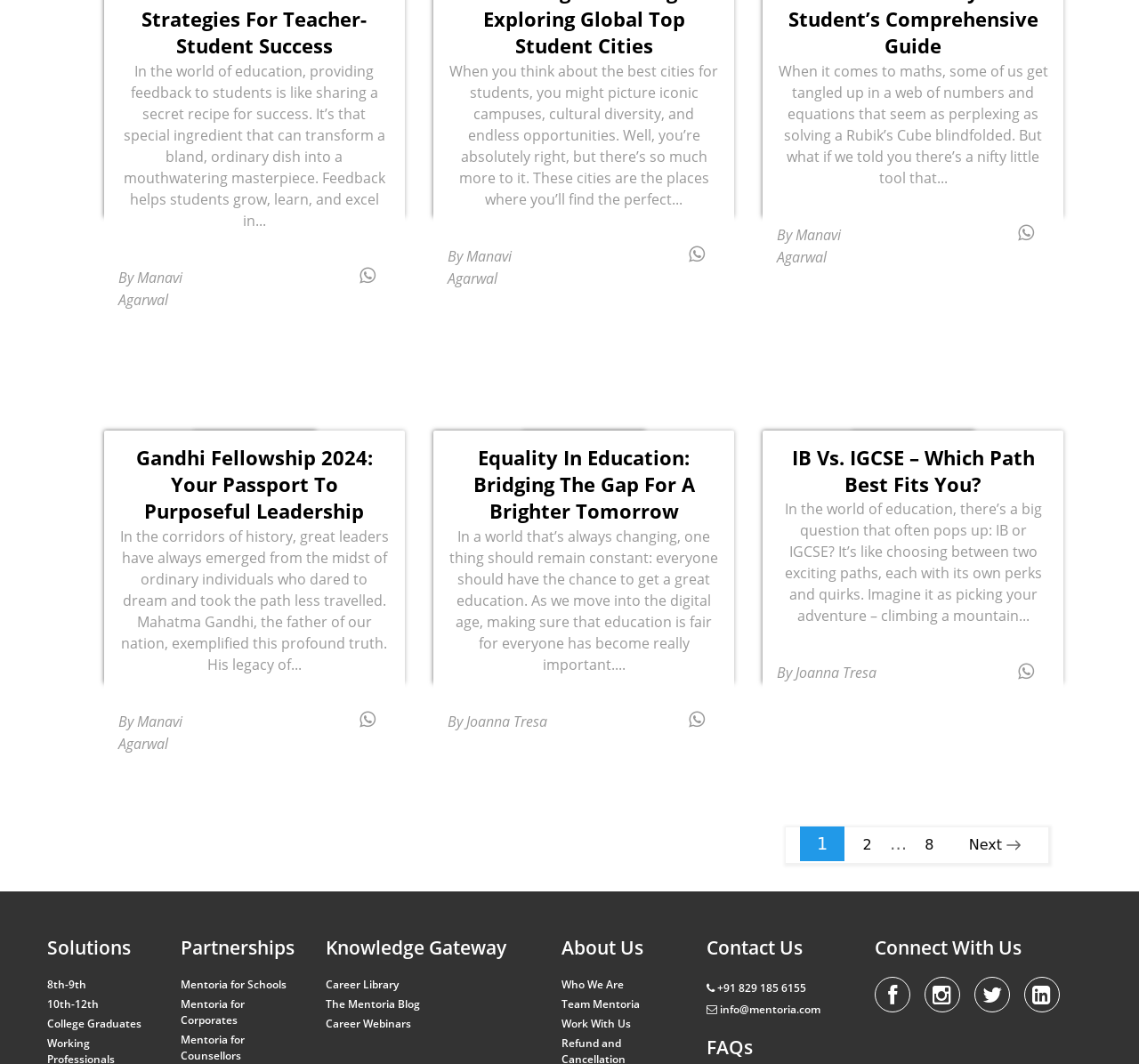Provide a one-word or short-phrase answer to the question:
What is the topic of the first article?

Gandhi Fellowship